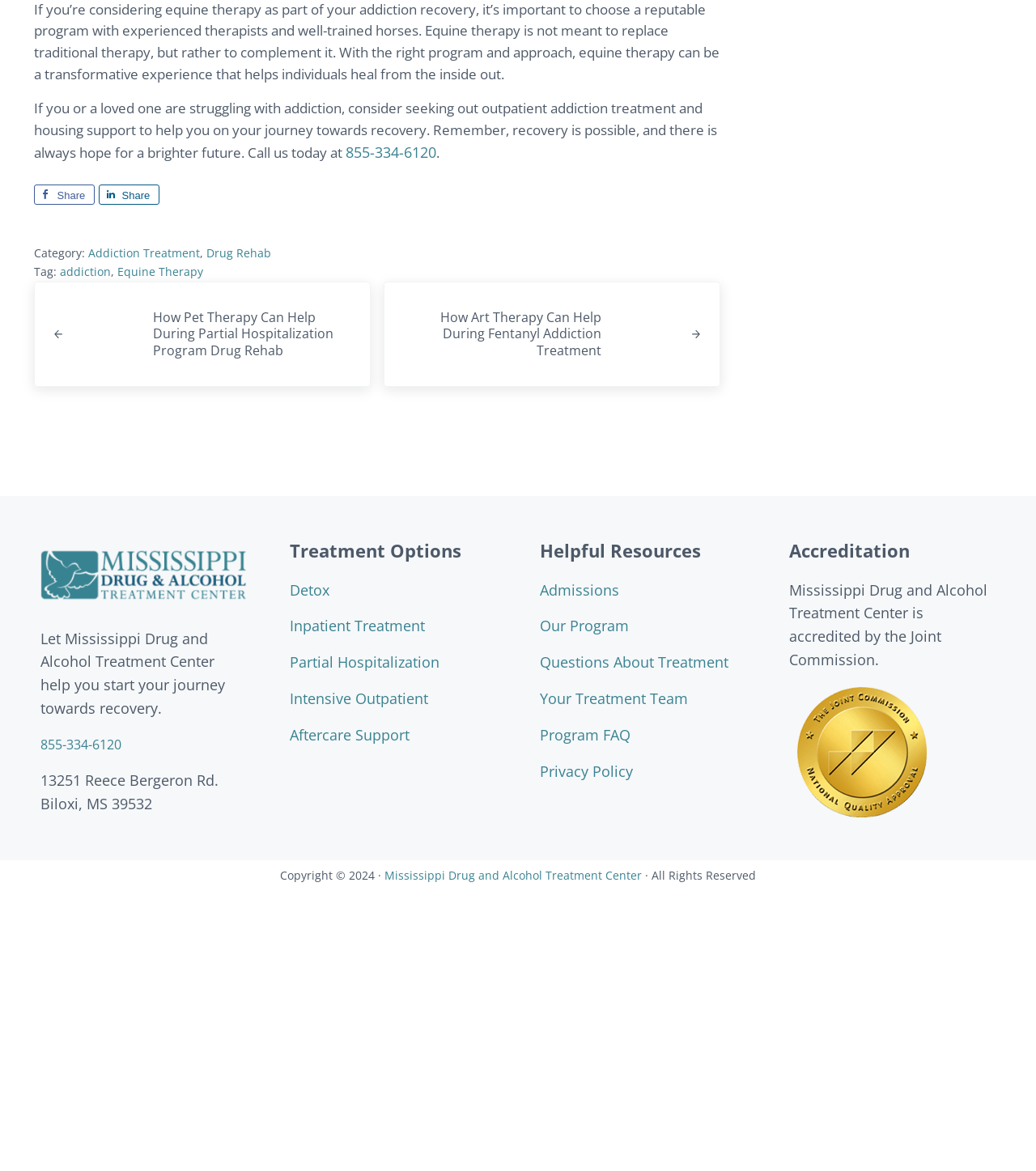Could you find the bounding box coordinates of the clickable area to complete this instruction: "Share this article on Facebook"?

[0.032, 0.389, 0.091, 0.406]